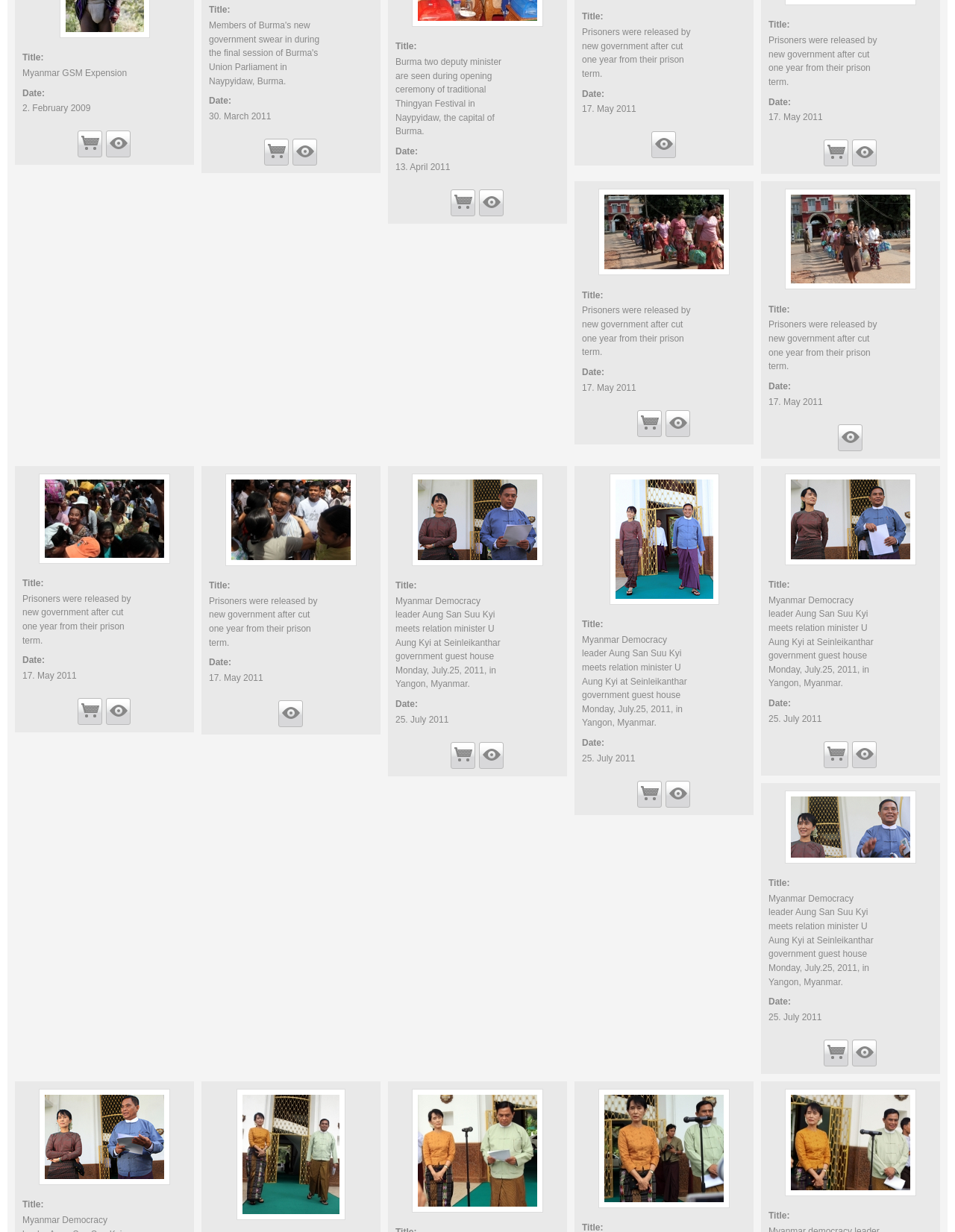Identify the bounding box of the UI element described as follows: "title="Prisoners were released by n…"". Provide the coordinates as four float numbers in the range of 0 to 1 [left, top, right, bottom].

[0.892, 0.113, 0.918, 0.135]